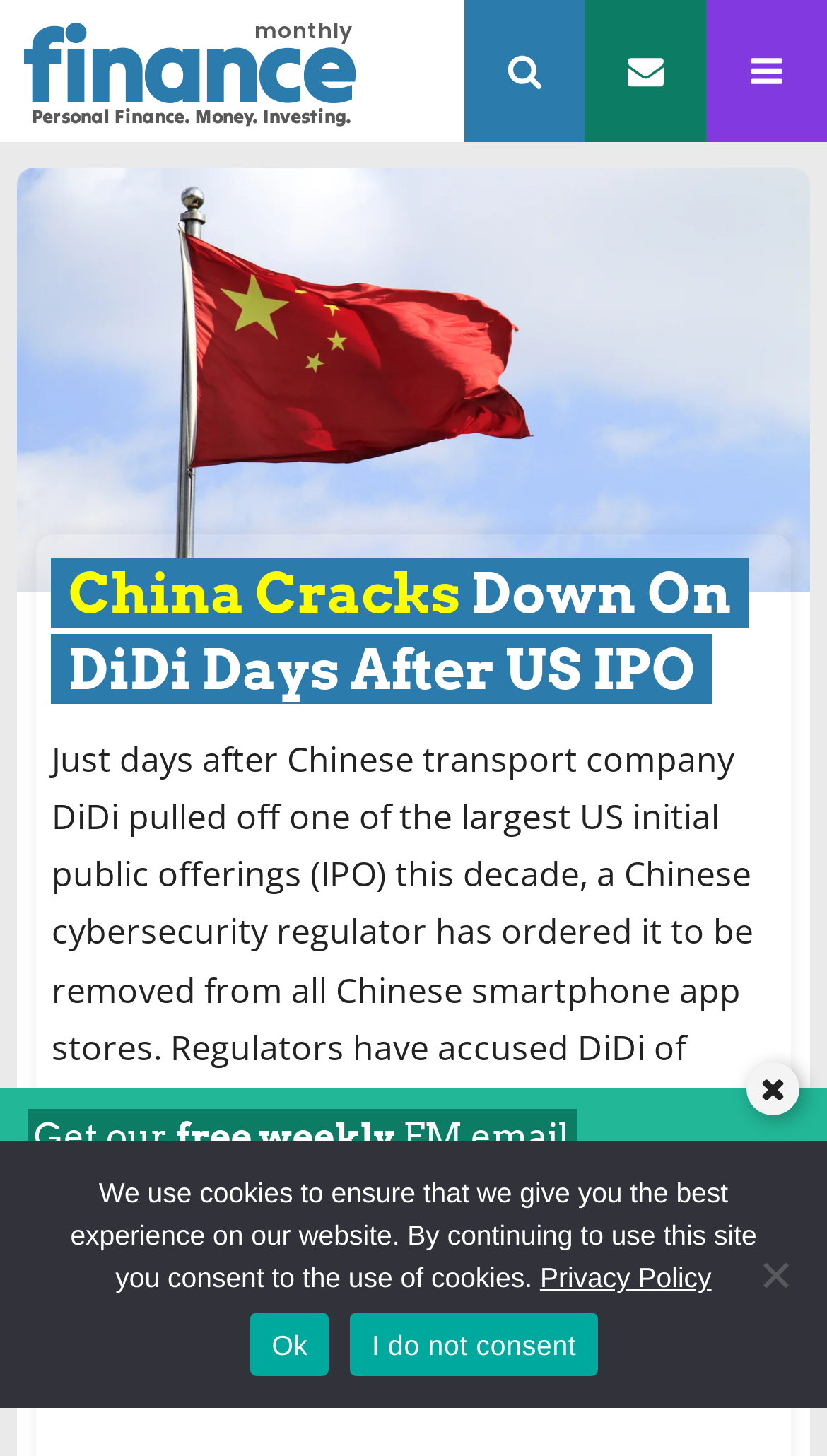What is the topic of the article?
Please respond to the question thoroughly and include all relevant details.

I found the topic of the article by reading the heading 'China Cracks Down On DiDi Days After US IPO' which suggests that the article is about DiDi and its initial public offering (IPO).